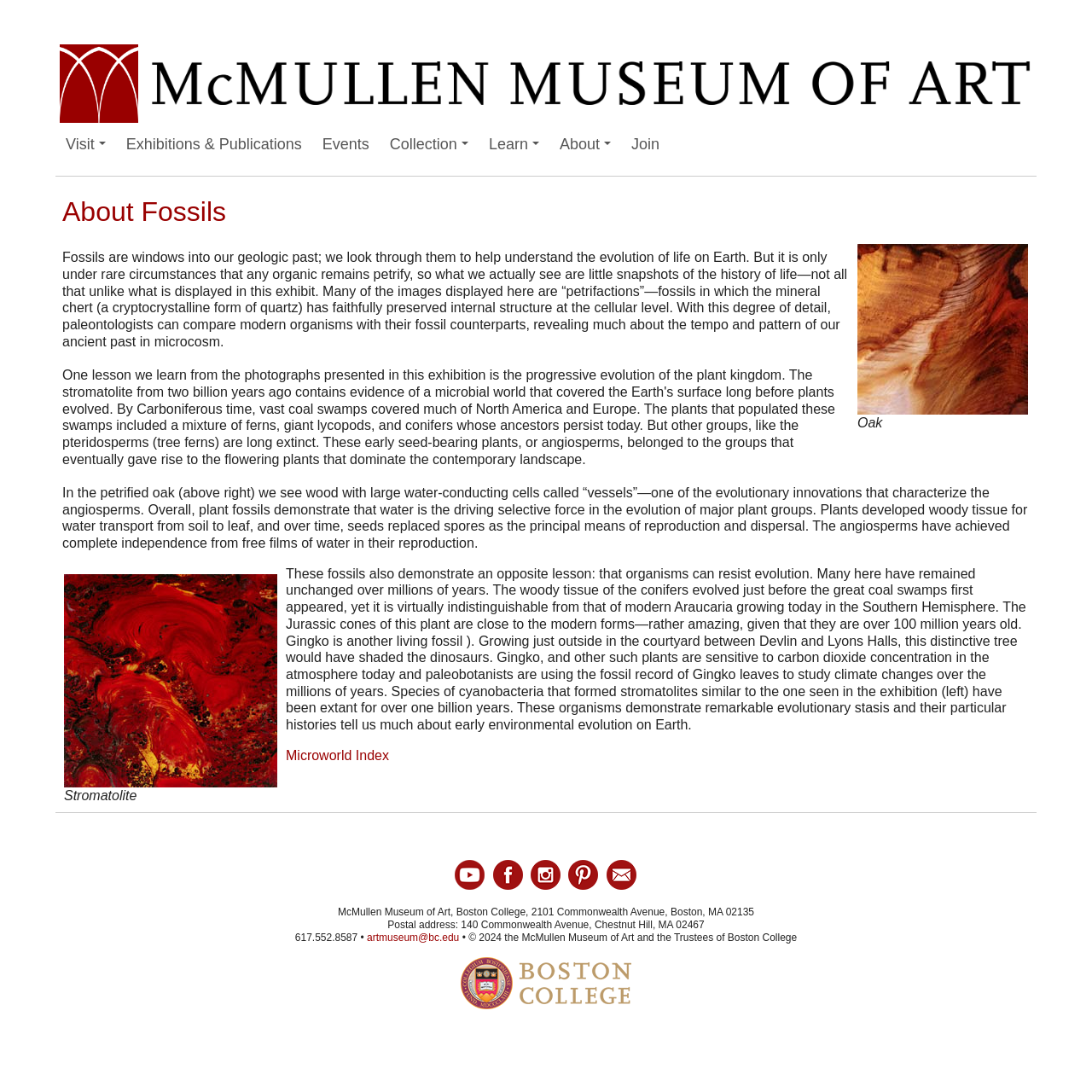Please locate the bounding box coordinates of the element that should be clicked to achieve the given instruction: "Learn about exhibitions and publications".

[0.106, 0.116, 0.286, 0.148]